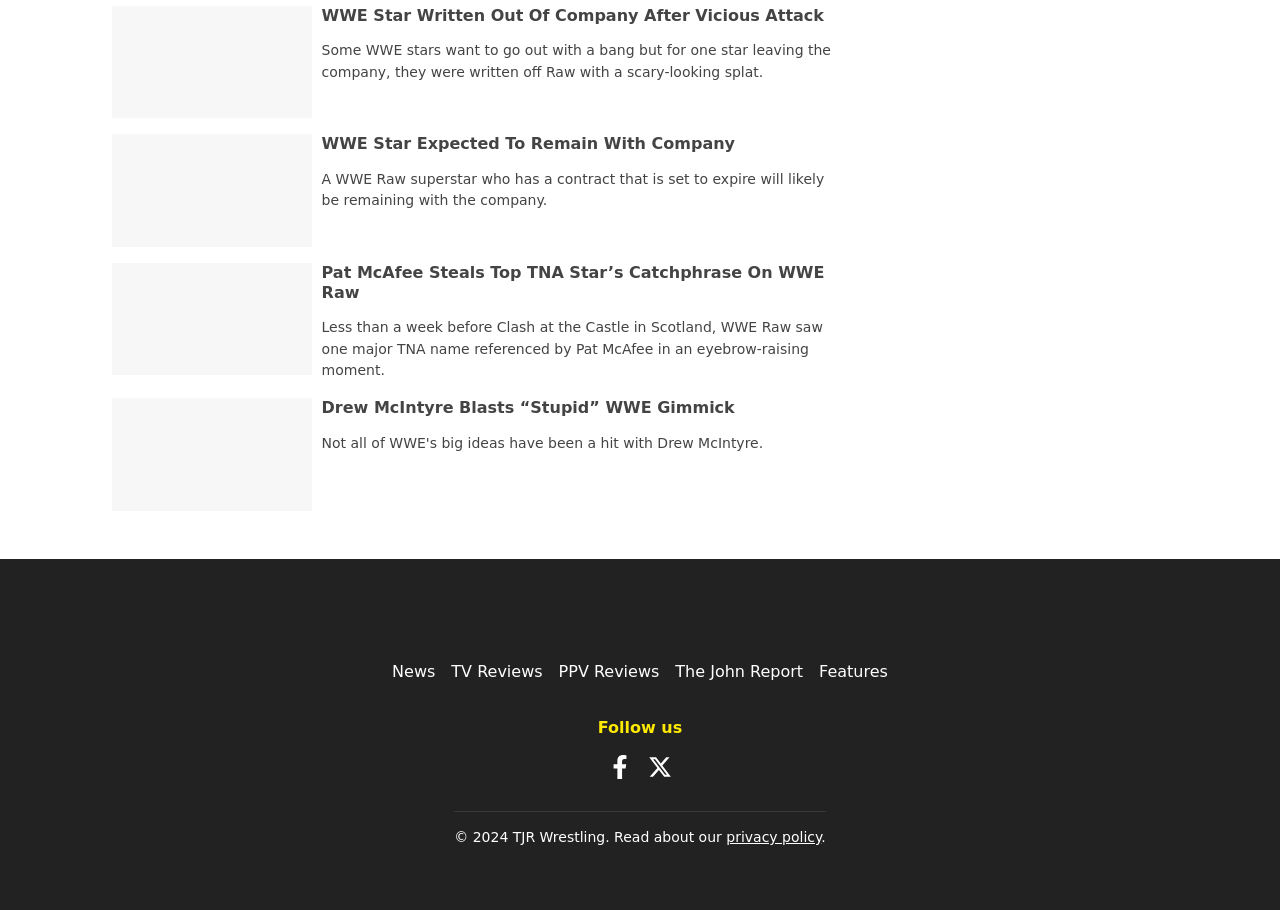Specify the bounding box coordinates of the region I need to click to perform the following instruction: "View The John Report". The coordinates must be four float numbers in the range of 0 to 1, i.e., [left, top, right, bottom].

[0.528, 0.728, 0.627, 0.748]